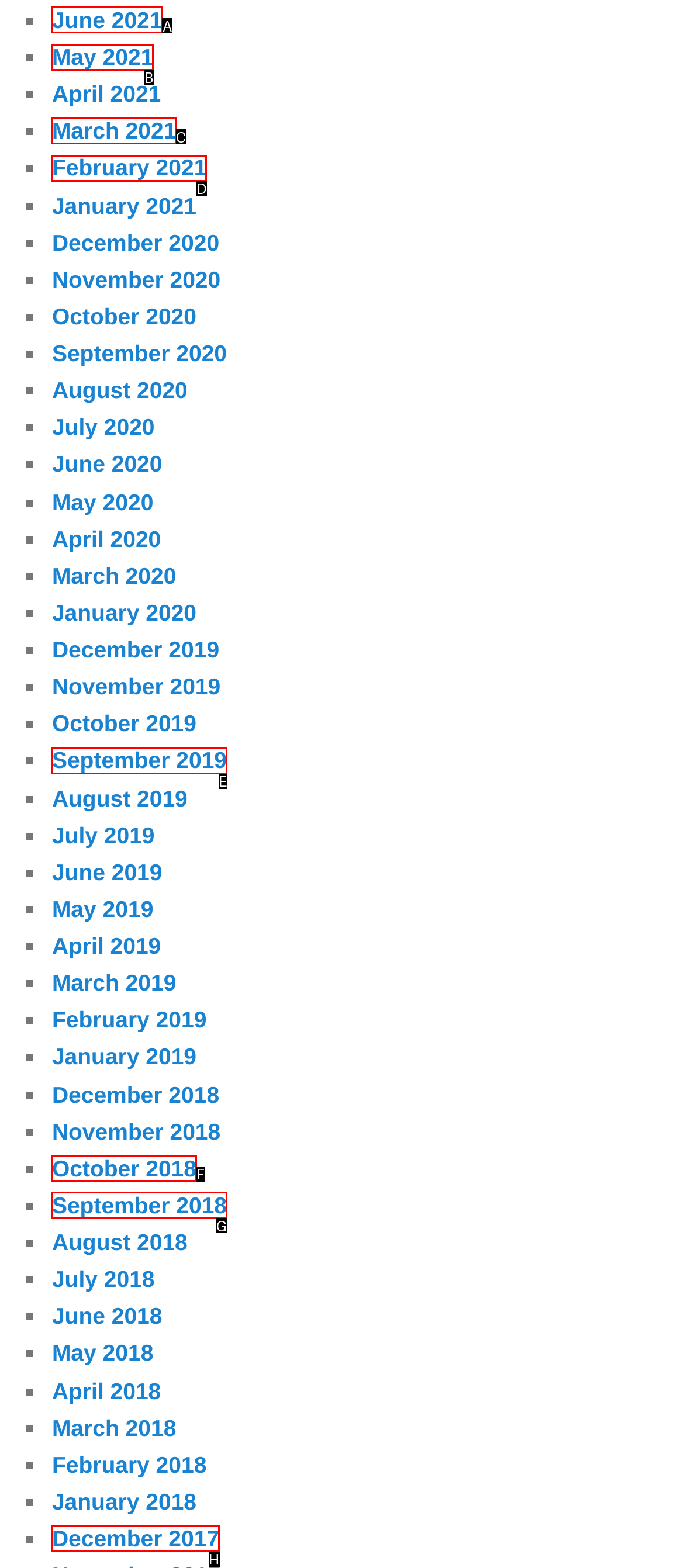Select the HTML element that corresponds to the description: December 2017. Reply with the letter of the correct option.

H